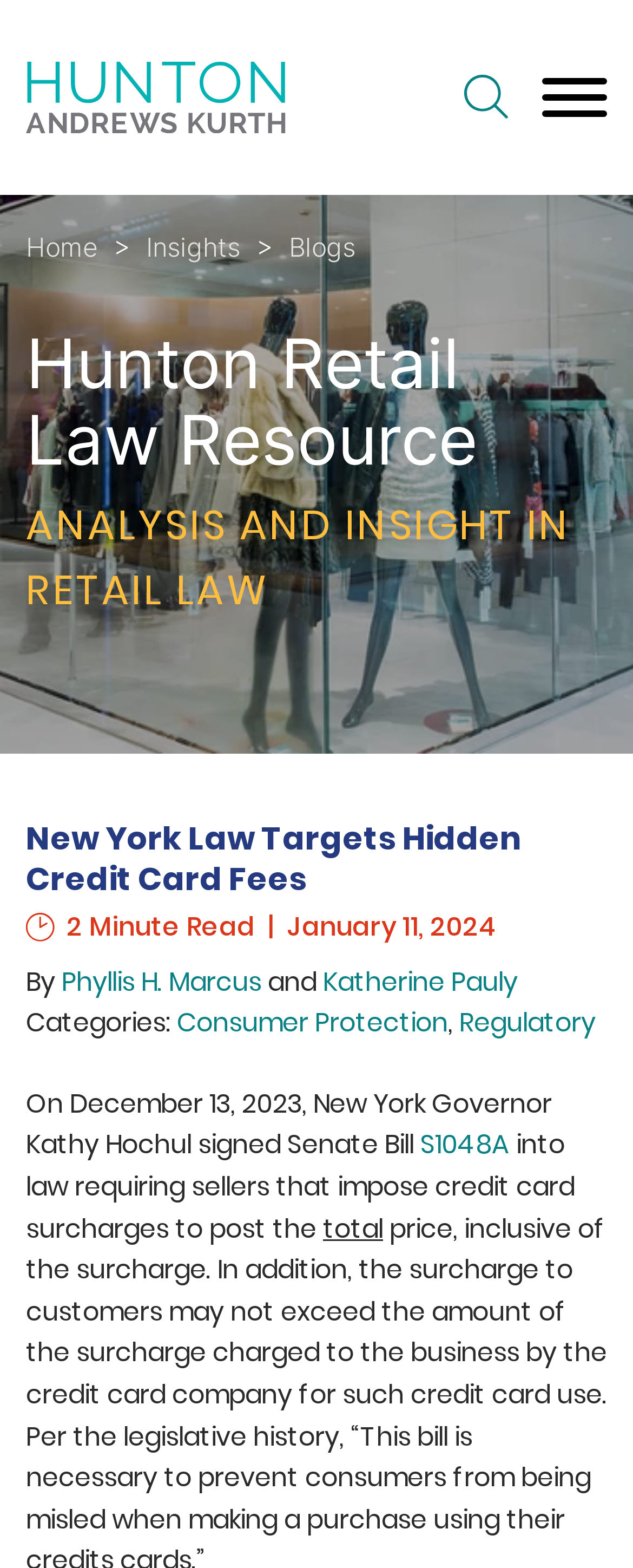What is the name of the law firm?
Give a comprehensive and detailed explanation for the question.

The name of the law firm can be found in the top-left corner of the webpage, where it is written as 'Hunton Andrews Kurth LLP' with an accompanying image.